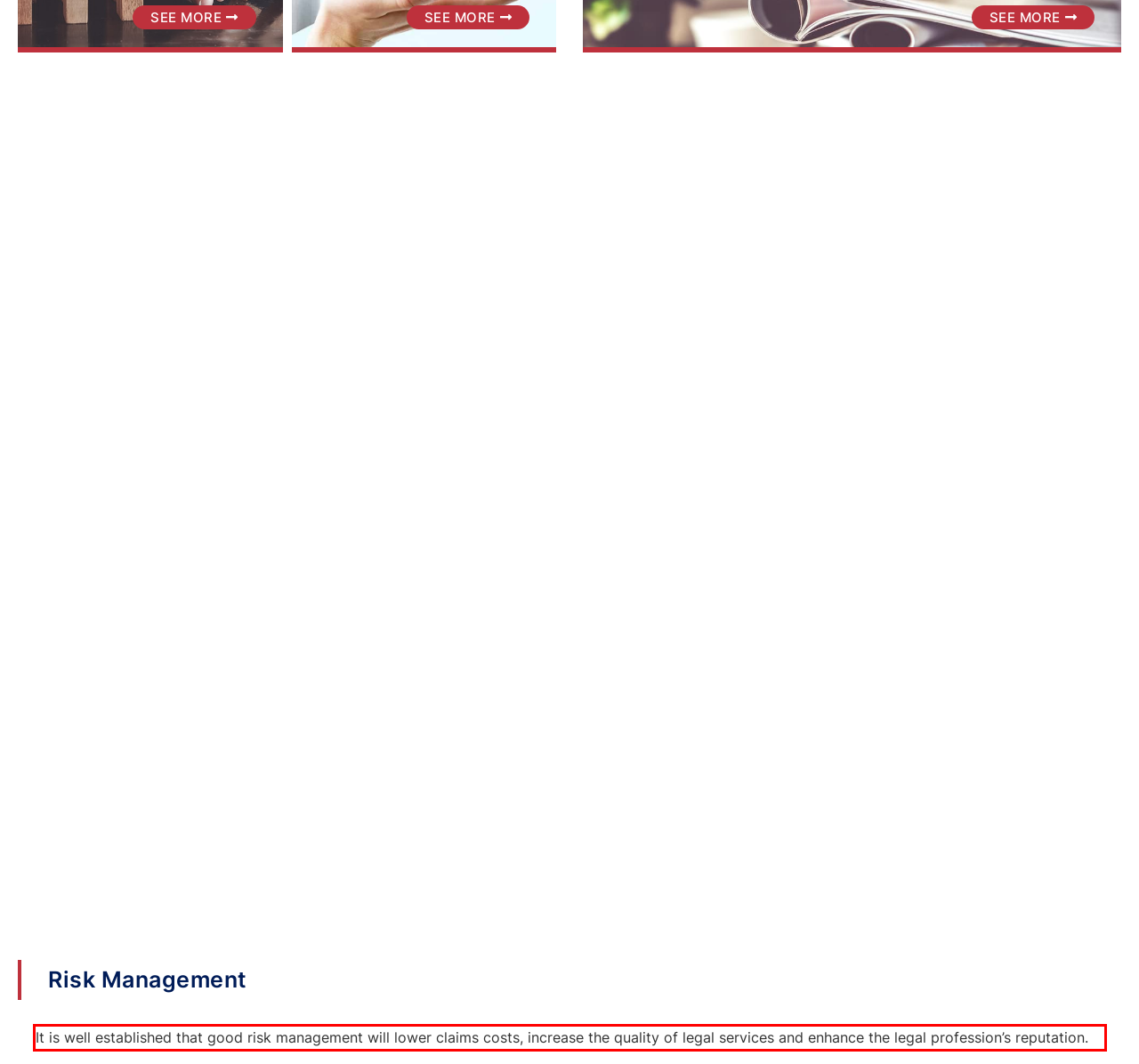Identify and transcribe the text content enclosed by the red bounding box in the given screenshot.

It is well established that good risk management will lower claims costs, increase the quality of legal services and enhance the legal profession’s reputation.